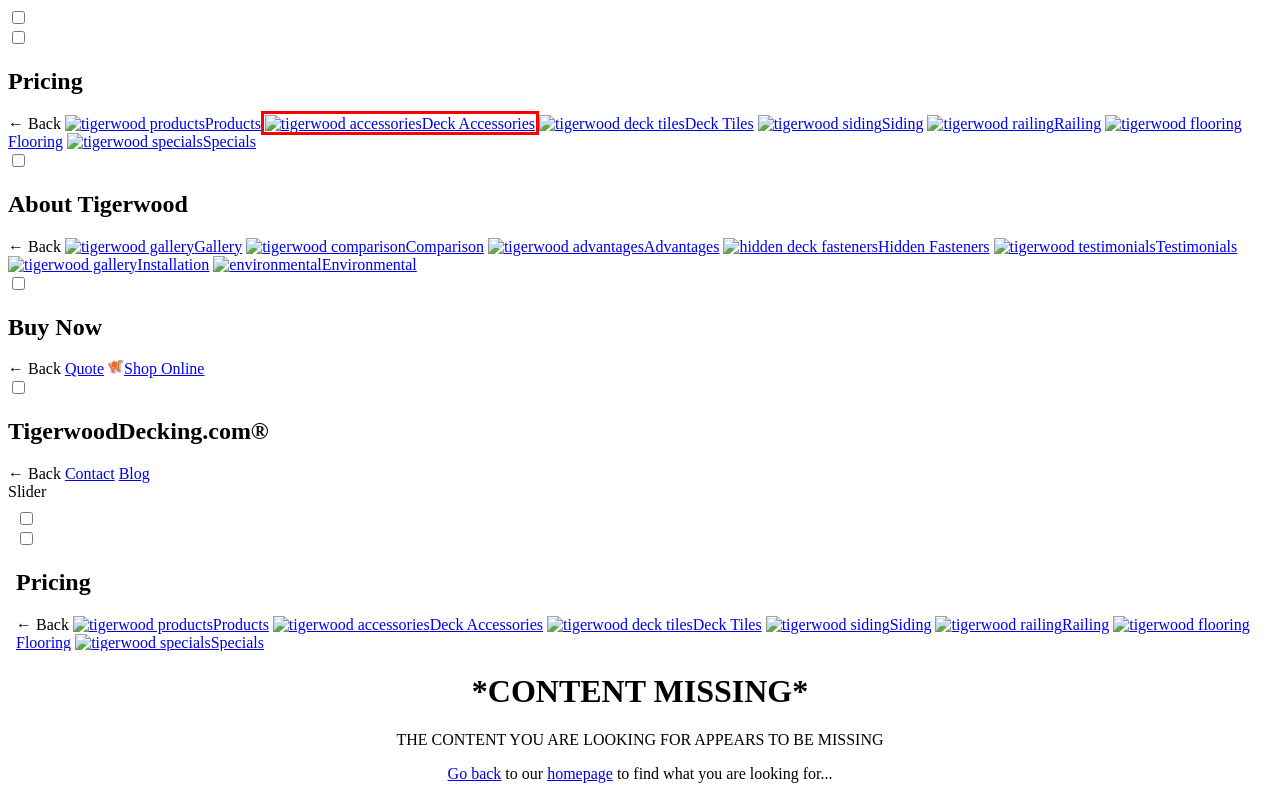You have a screenshot of a webpage with a red bounding box around an element. Select the webpage description that best matches the new webpage after clicking the element within the red bounding box. Here are the descriptions:
A. Tigerwood Decking Accessories - Tiger wood Deck Tools - Tigerwood Decking Fasteners
B. Ipe Clip® ExtremeKD™ - Hidden Deck Fastener For Tigerwood Decking
C. Tigerwood Decking Advantages
D. Tigerwood Decking Comparison
E. Deck Tiles - Tigerwood Decking Tiles
F. Buy Tigerwood Decking Lumber
G. Tigerwood Decking Prices
H. Tigerwood Decking - Contact Us

A